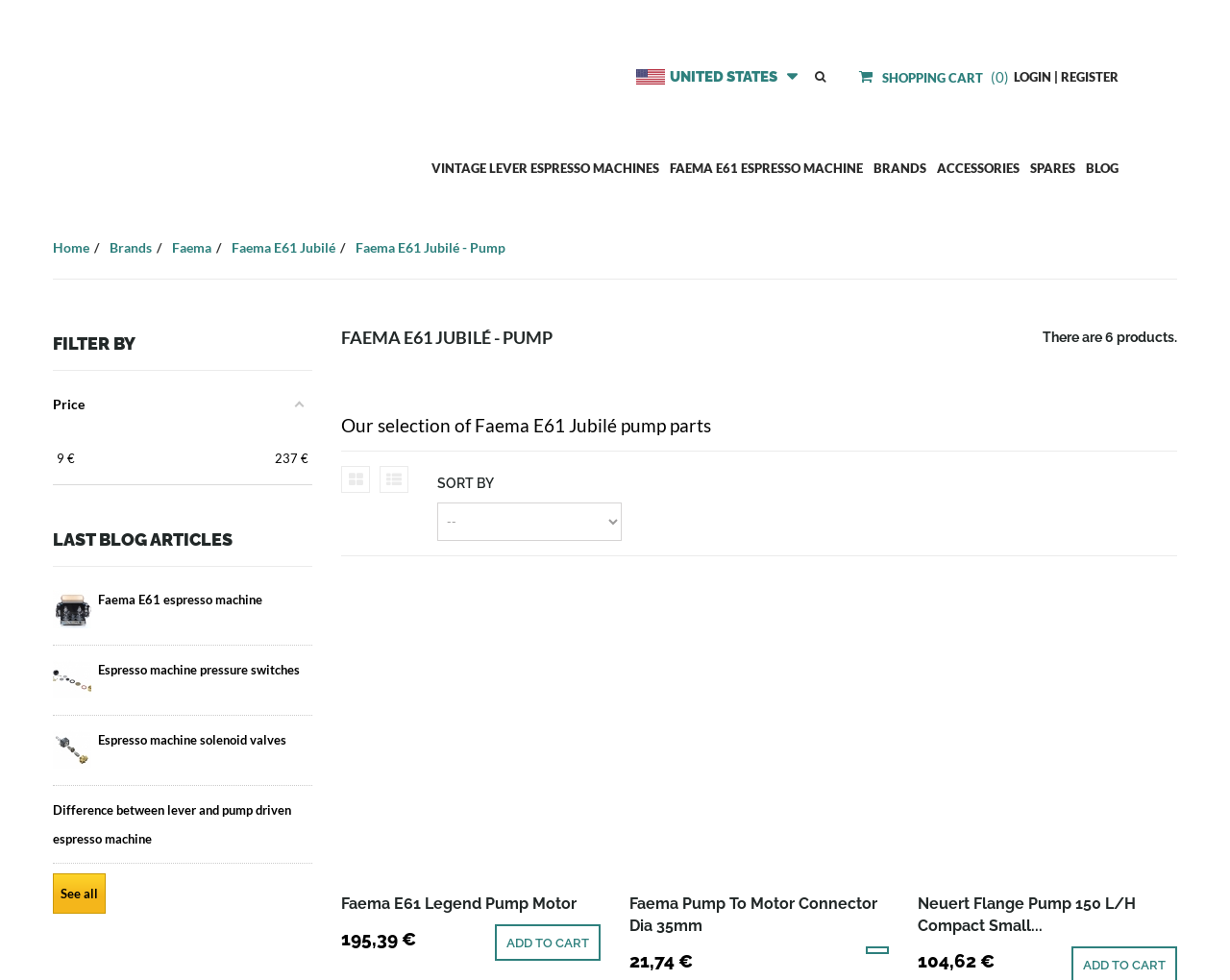Please identify the bounding box coordinates of the area that needs to be clicked to fulfill the following instruction: "Click Contact Us."

None